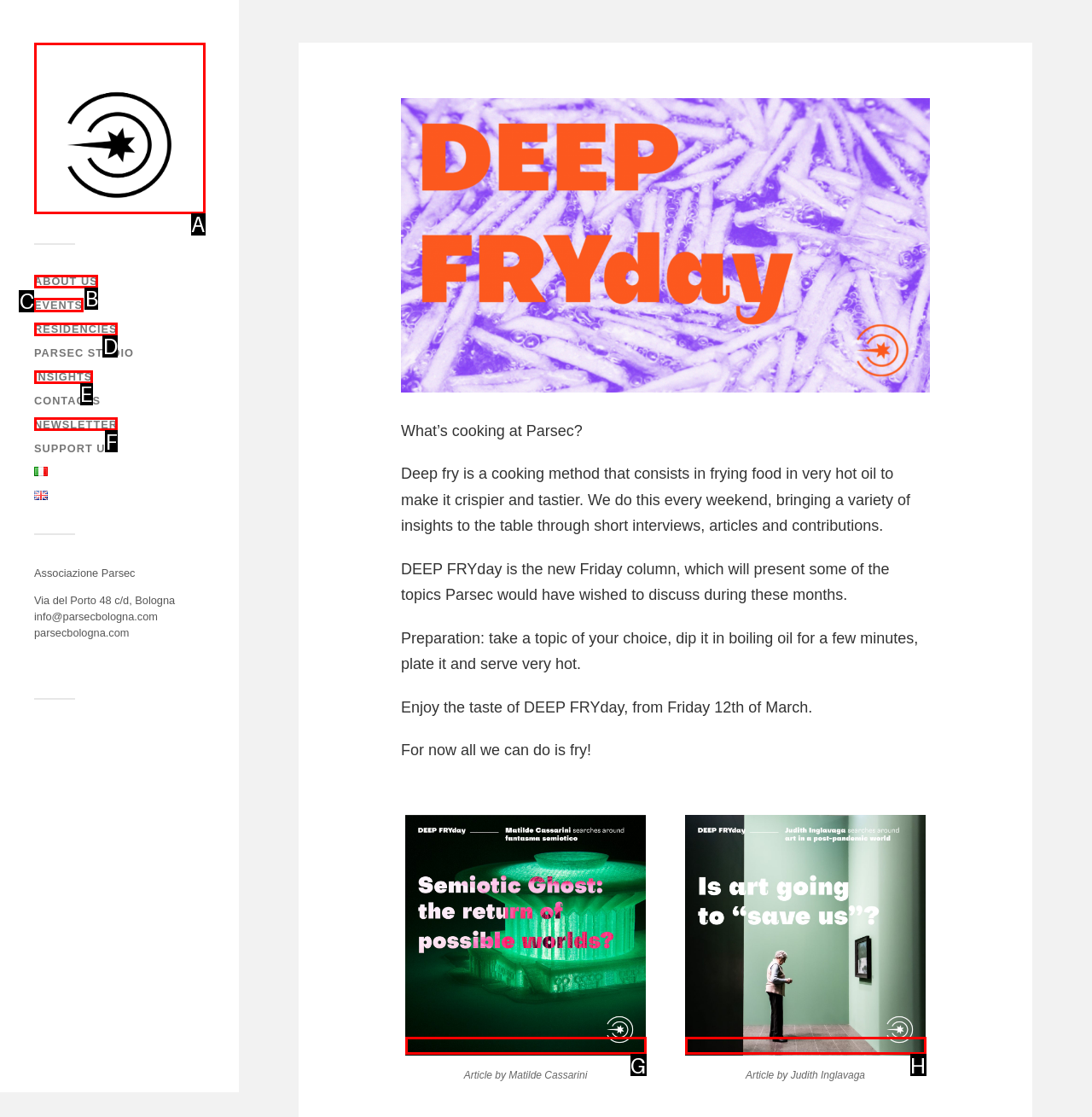Identify the correct option to click in order to complete this task: Click on EVENTS
Answer with the letter of the chosen option directly.

C